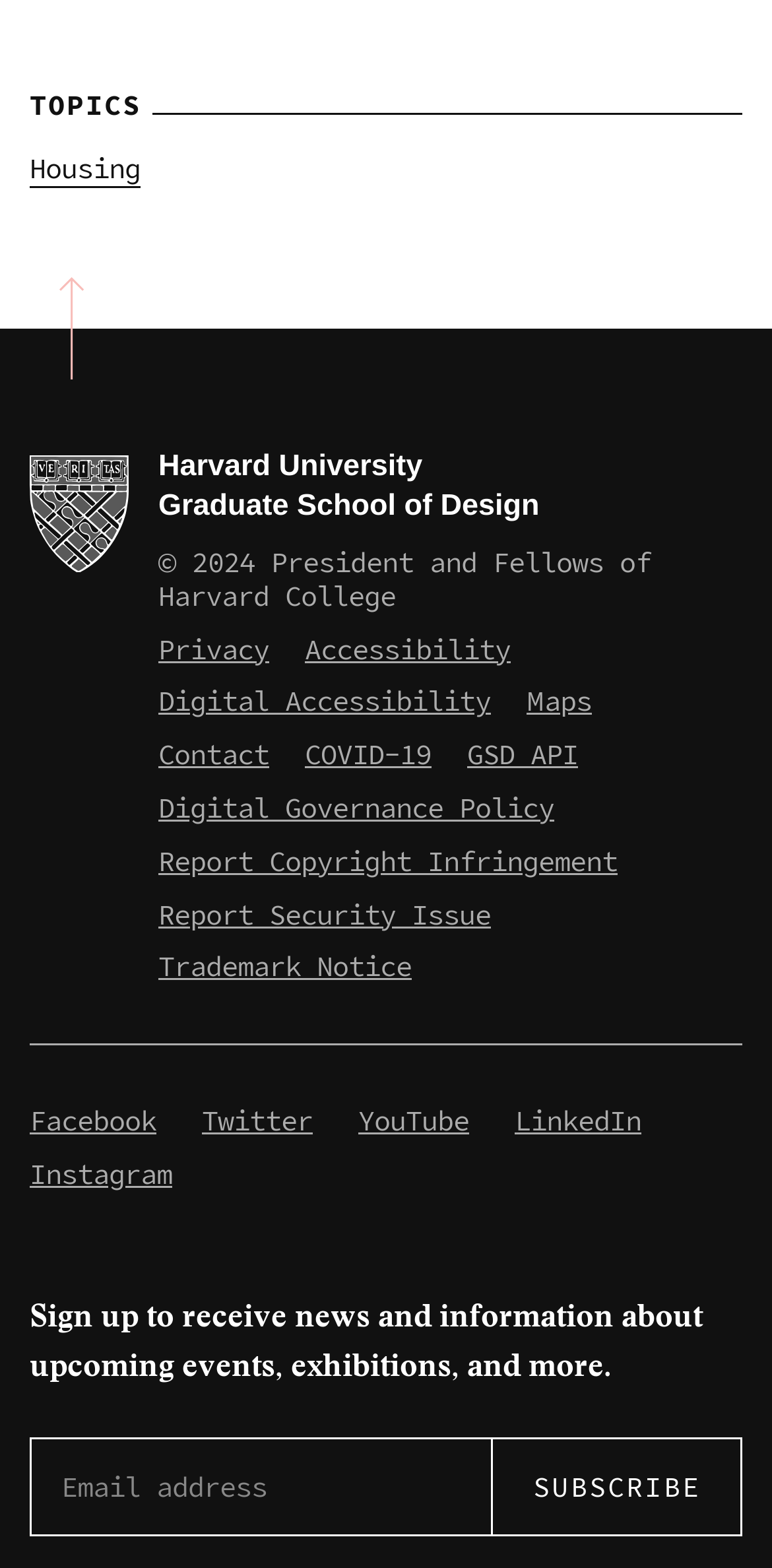How many links are present under the 'TOPICS' heading?
With the help of the image, please provide a detailed response to the question.

There is only 1 link present under the 'TOPICS' heading, which is the 'Housing' link, accompanied by two images.